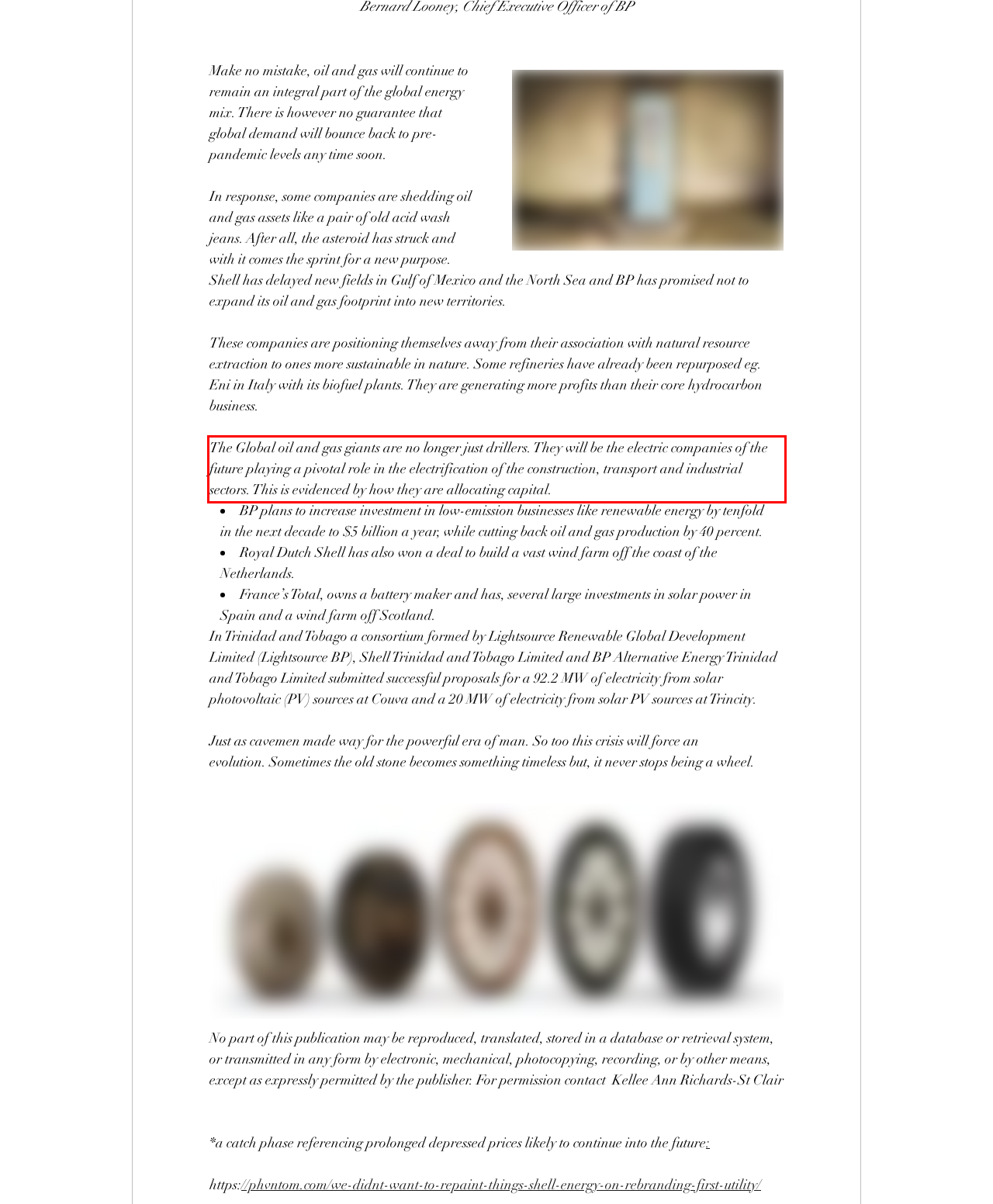Given a screenshot of a webpage containing a red rectangle bounding box, extract and provide the text content found within the red bounding box.

The Global oil and gas giants are no longer just drillers. They will be the electric companies of the future playing a pivotal role in the electrification of the construction, transport and industrial sectors. This is evidenced by how they are allocating capital.